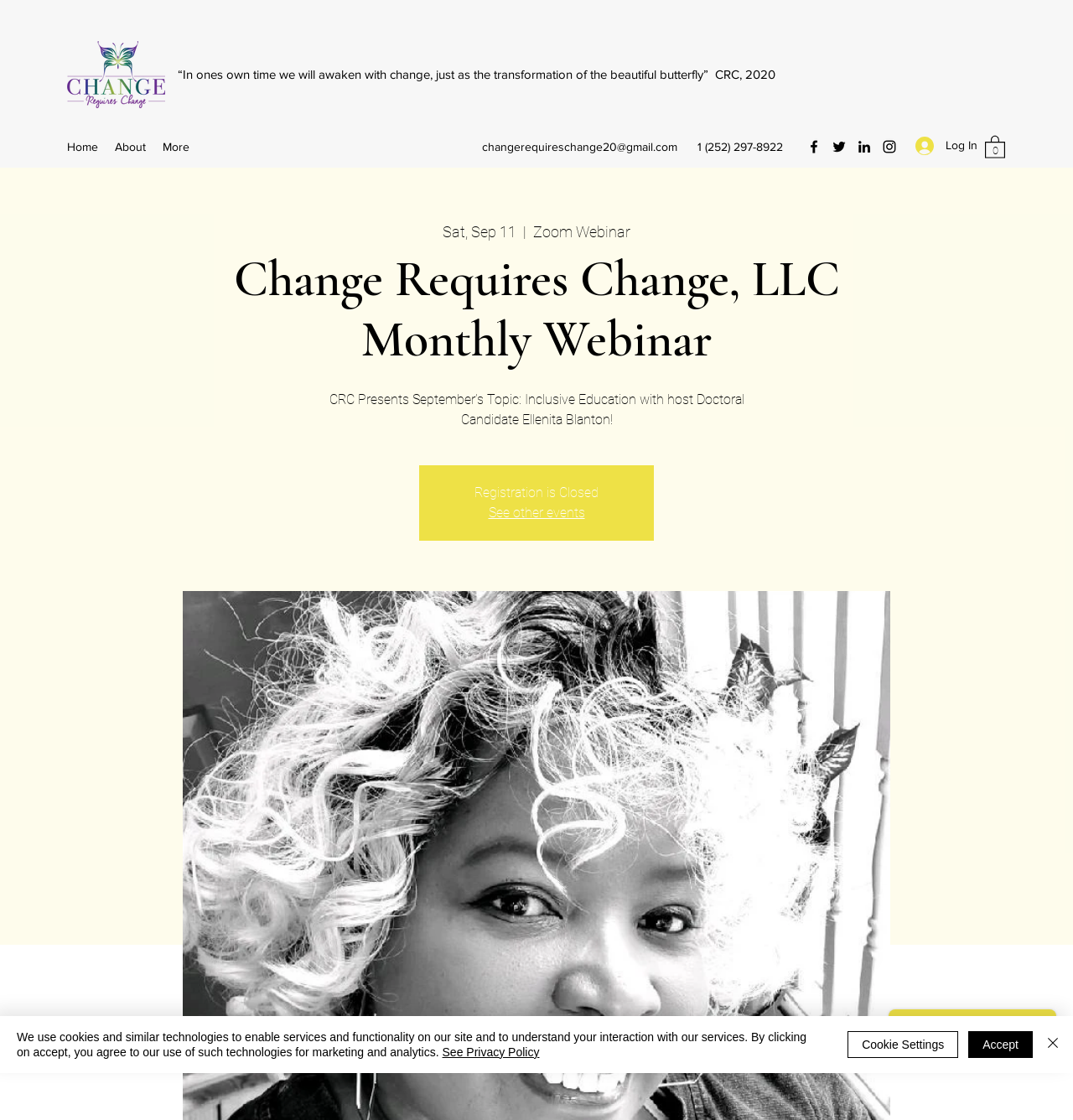How can you contact the company?
Please answer the question with a single word or phrase, referencing the image.

Email or phone